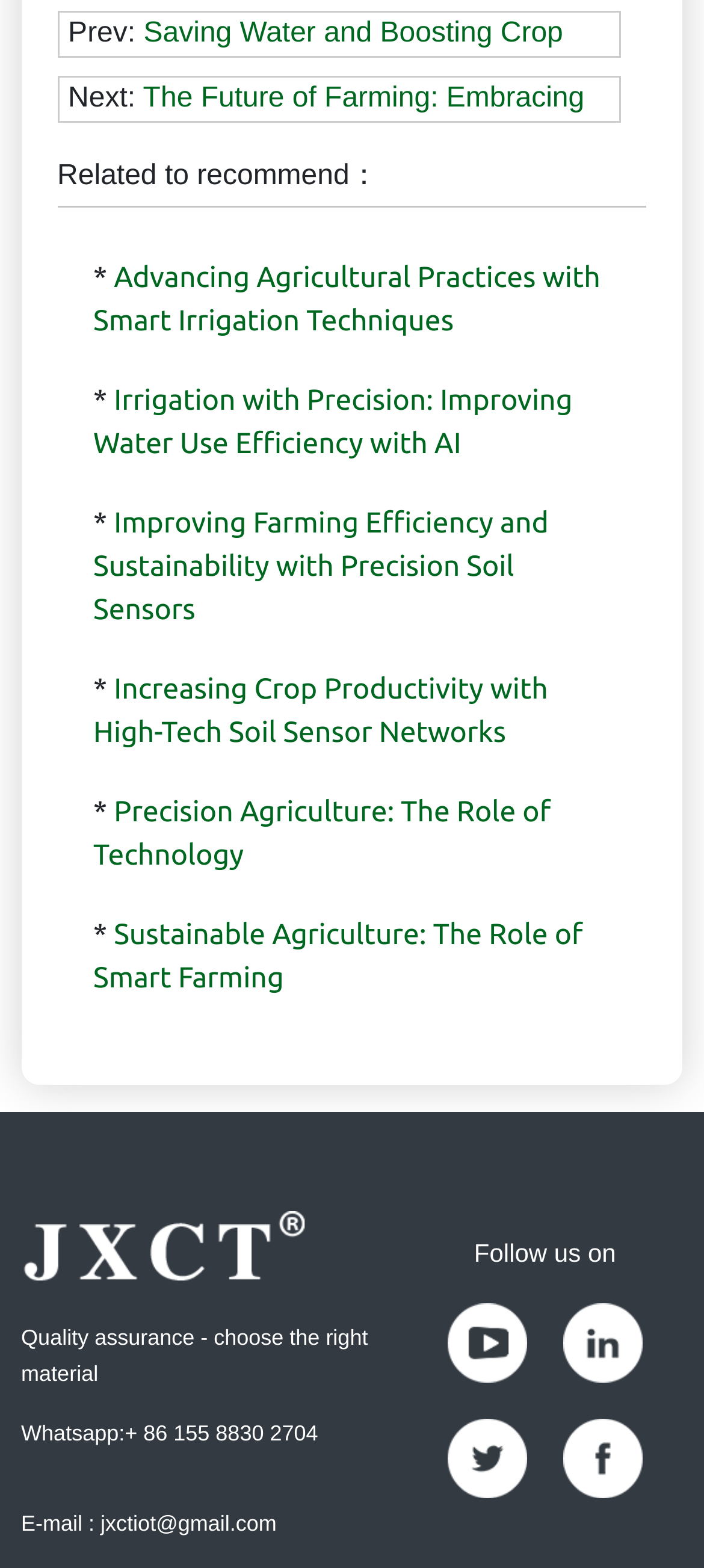What is the title of the previous article? Observe the screenshot and provide a one-word or short phrase answer.

Saving Water and Boosting Crop Yields with Smart Irrigation